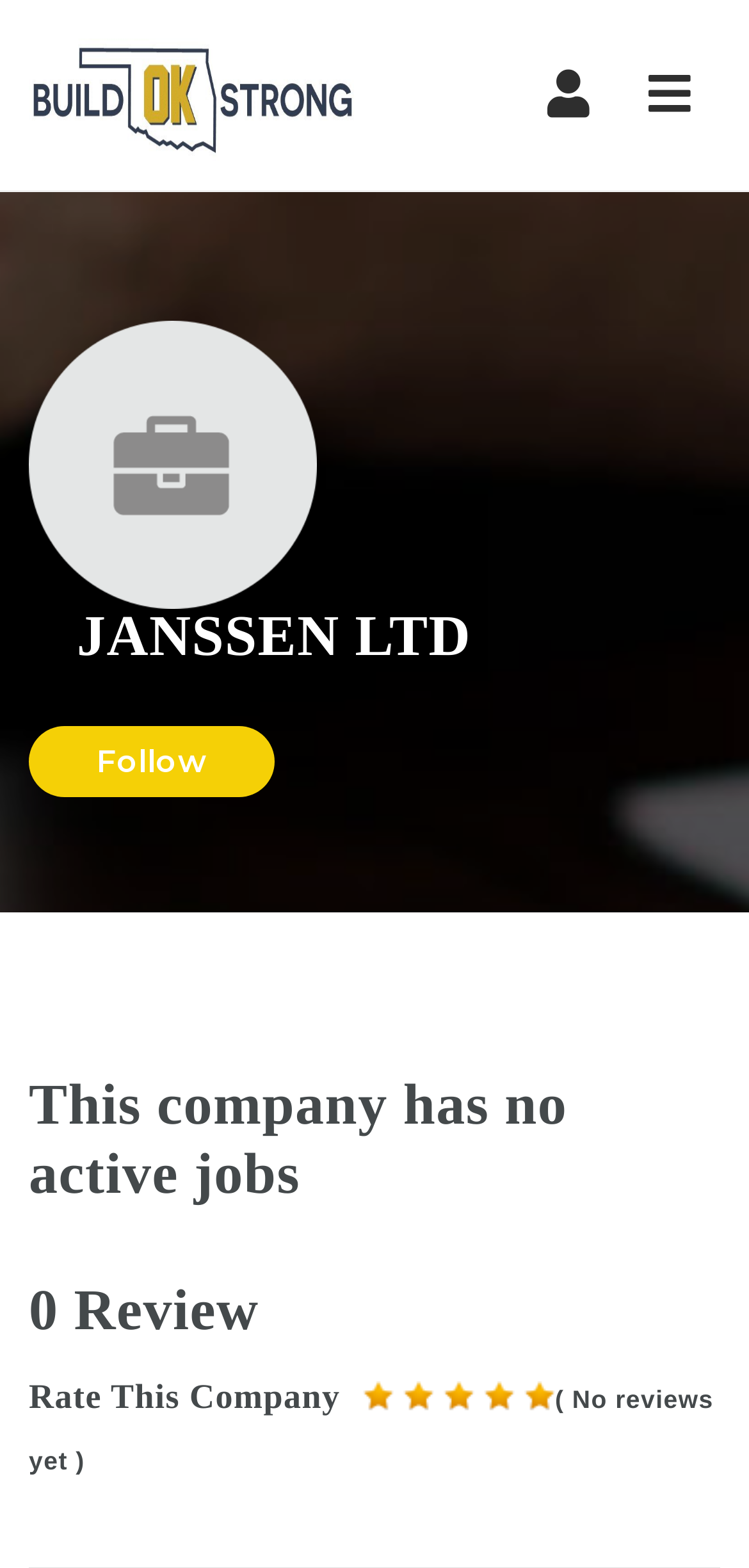Provide a thorough description of the webpage's content and layout.

The webpage is about Janssen Ltd, a company profile page. At the top, there is a link with the text "BuildOkStrong" accompanied by an image with the same name, taking up a significant portion of the top section. Below this, there is a heading that displays the company name "JANSSEN LTD" in a prominent font.

On the right side of the company name, there is a "Follow" button. Further down, there are three headings that provide information about the company's job postings and reviews. The first heading indicates that the company has no active jobs, the second heading shows that there are no reviews, and the third heading is a rating system with options to rate the company from 1 to 5, with no reviews yet.

The rating system is accompanied by five small images, each representing a rating from 1 to 5, and a text "( No reviews yet )" at the end. The entire section with the headings and rating system is located at the bottom half of the page.